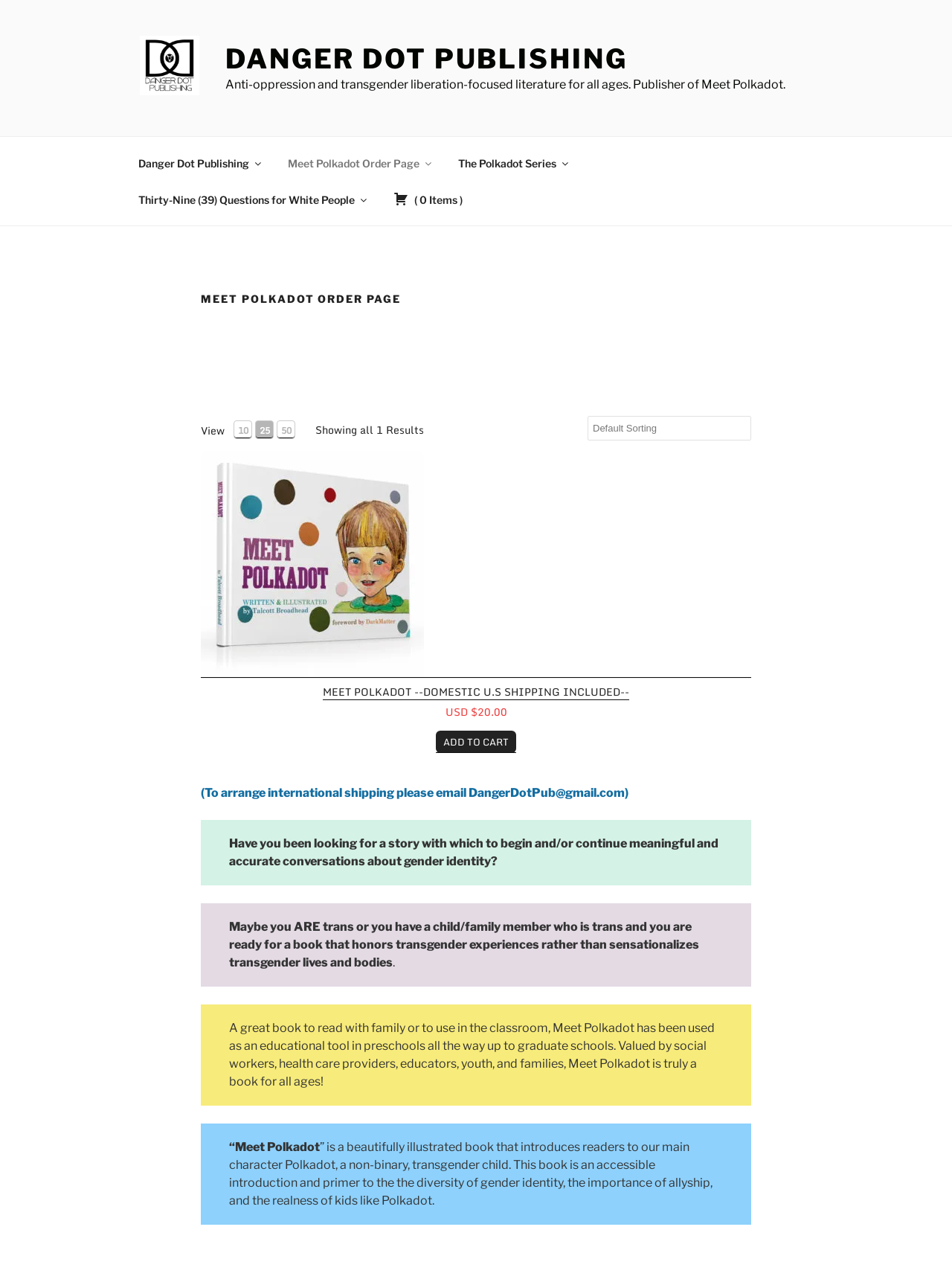Find the bounding box coordinates for the element that must be clicked to complete the instruction: "Click on the 'Danger Dot Publishing' link at the top". The coordinates should be four float numbers between 0 and 1, indicated as [left, top, right, bottom].

[0.237, 0.033, 0.659, 0.059]